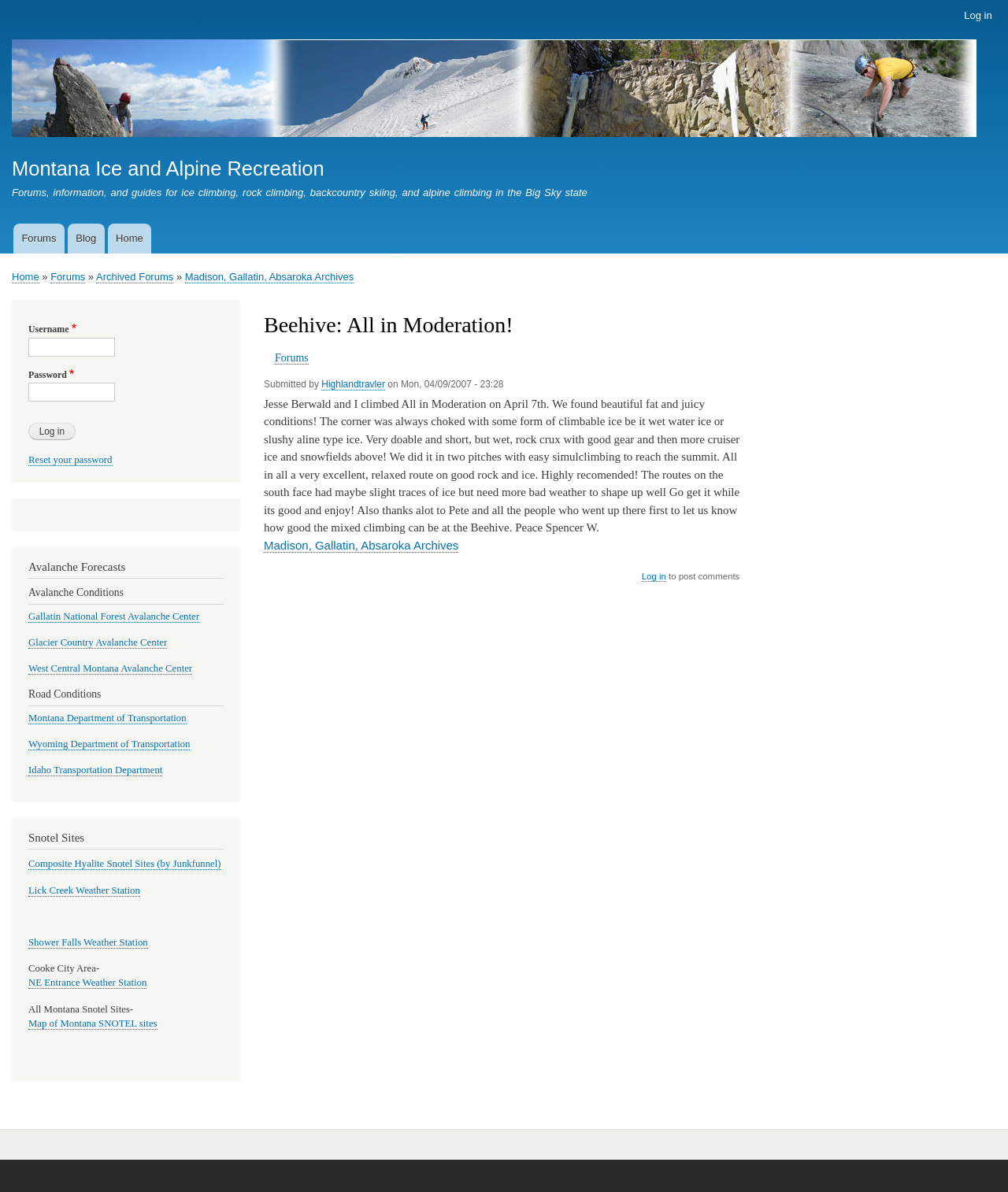Can you extract the headline from the webpage for me?

Beehive: All in Moderation!